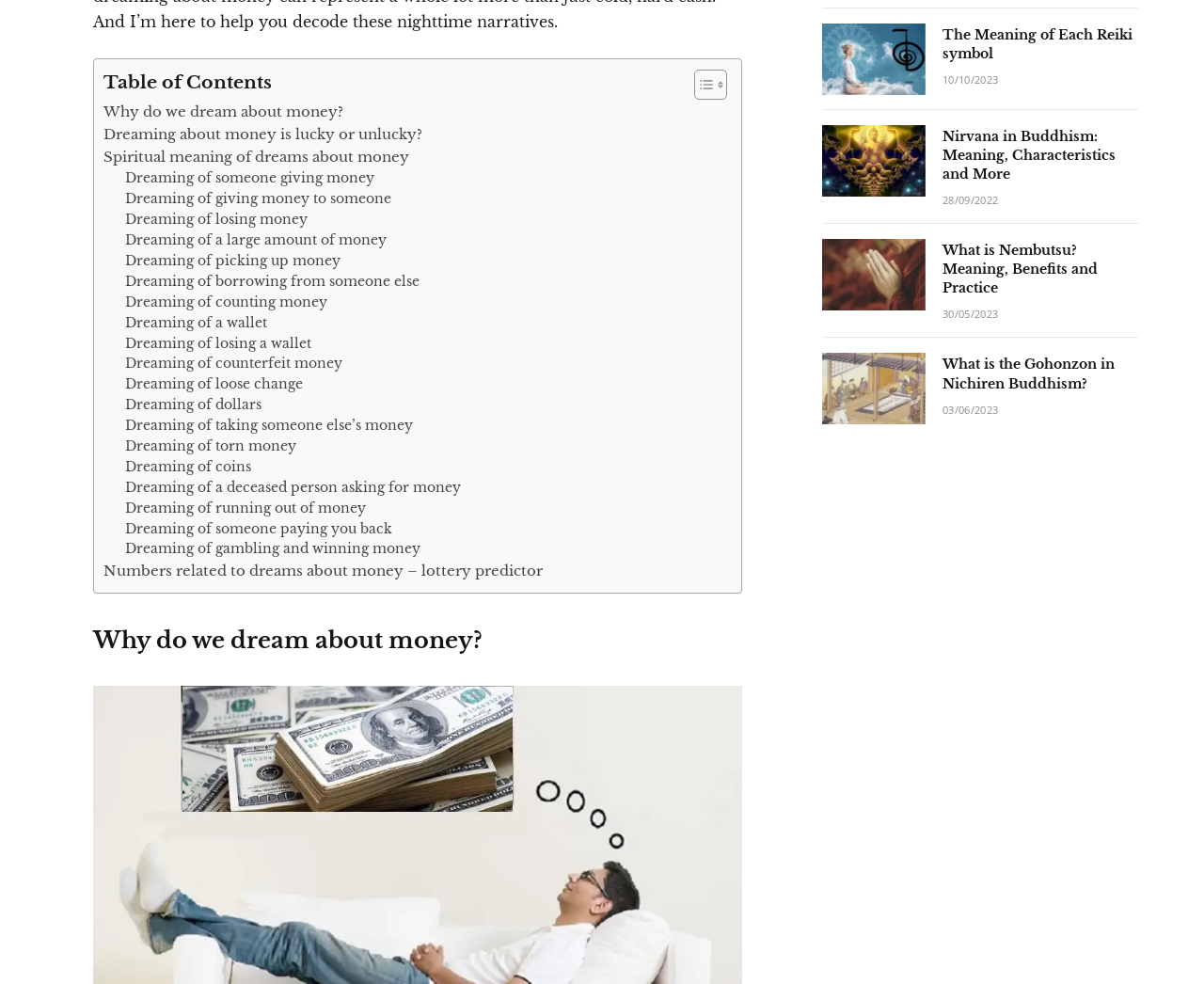Find the bounding box of the UI element described as follows: "Dreaming of loose change".

[0.104, 0.381, 0.252, 0.402]